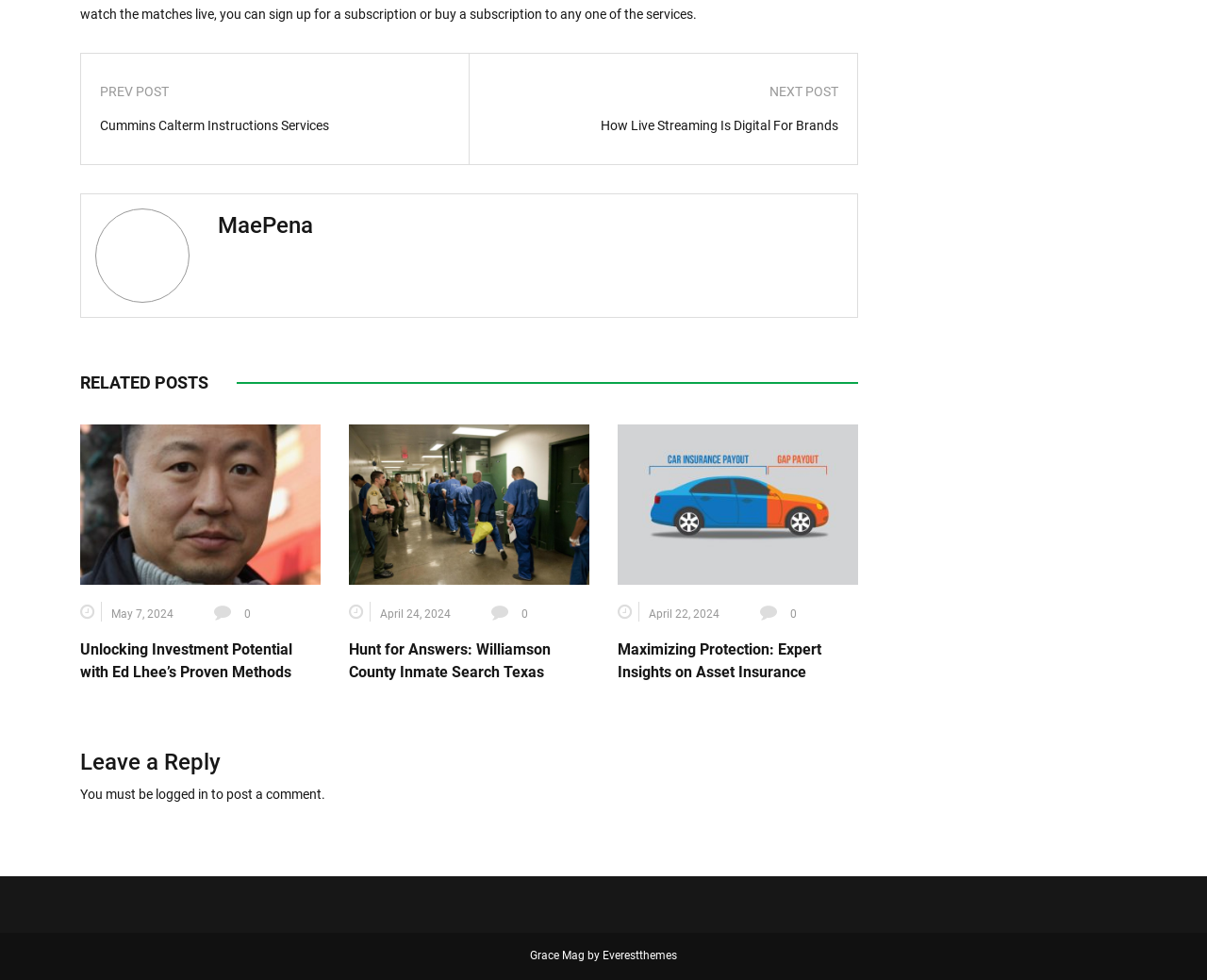Indicate the bounding box coordinates of the element that needs to be clicked to satisfy the following instruction: "View the 'Unlocking Investment Potential with Ed Lhee’s Proven Methods' post". The coordinates should be four float numbers between 0 and 1, i.e., [left, top, right, bottom].

[0.066, 0.652, 0.266, 0.698]